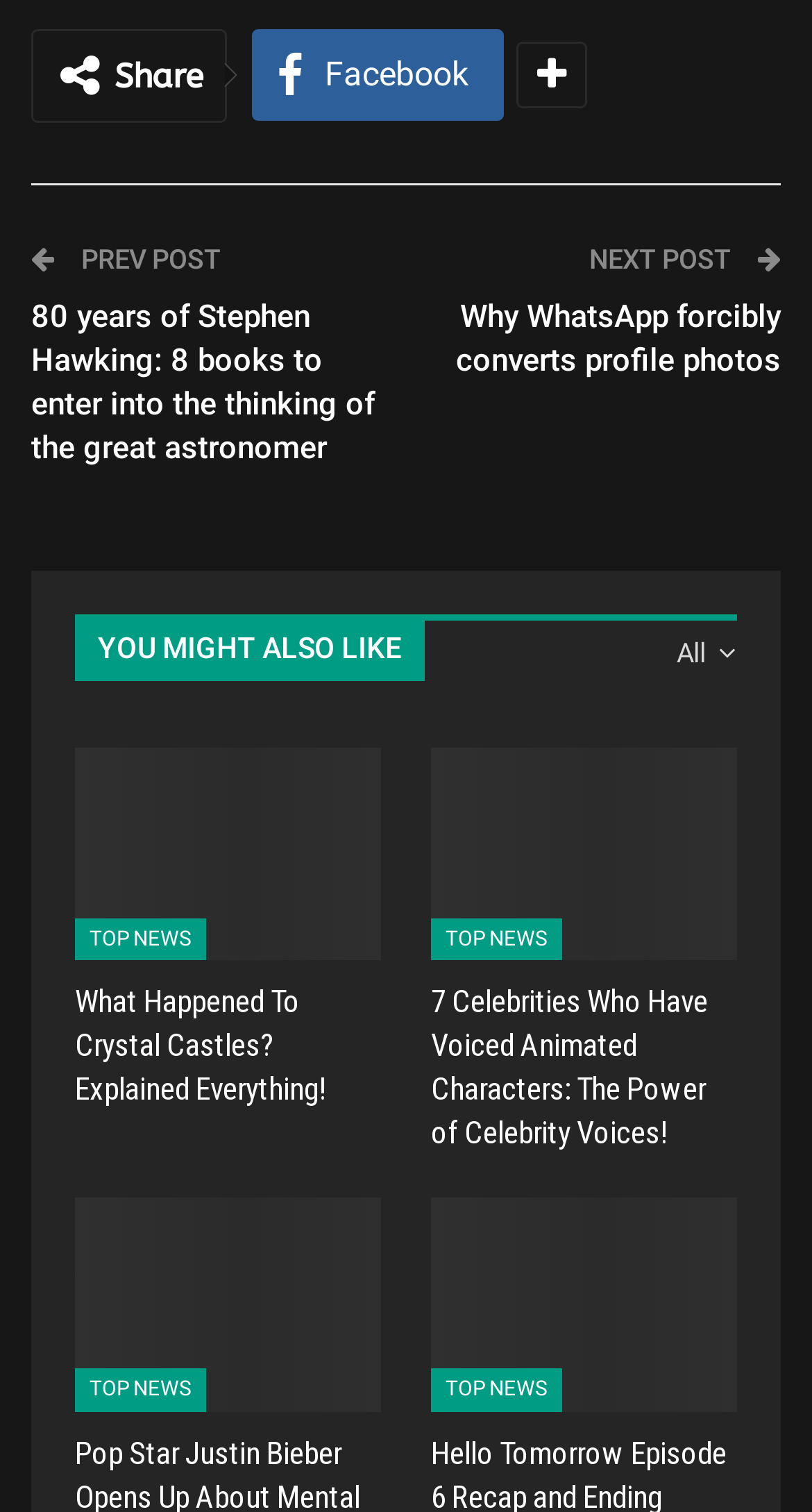How many posts are displayed on this page?
Refer to the screenshot and deliver a thorough answer to the question presented.

I counted the number of link elements with text content that appears to be a post title, and there are 7 of them.